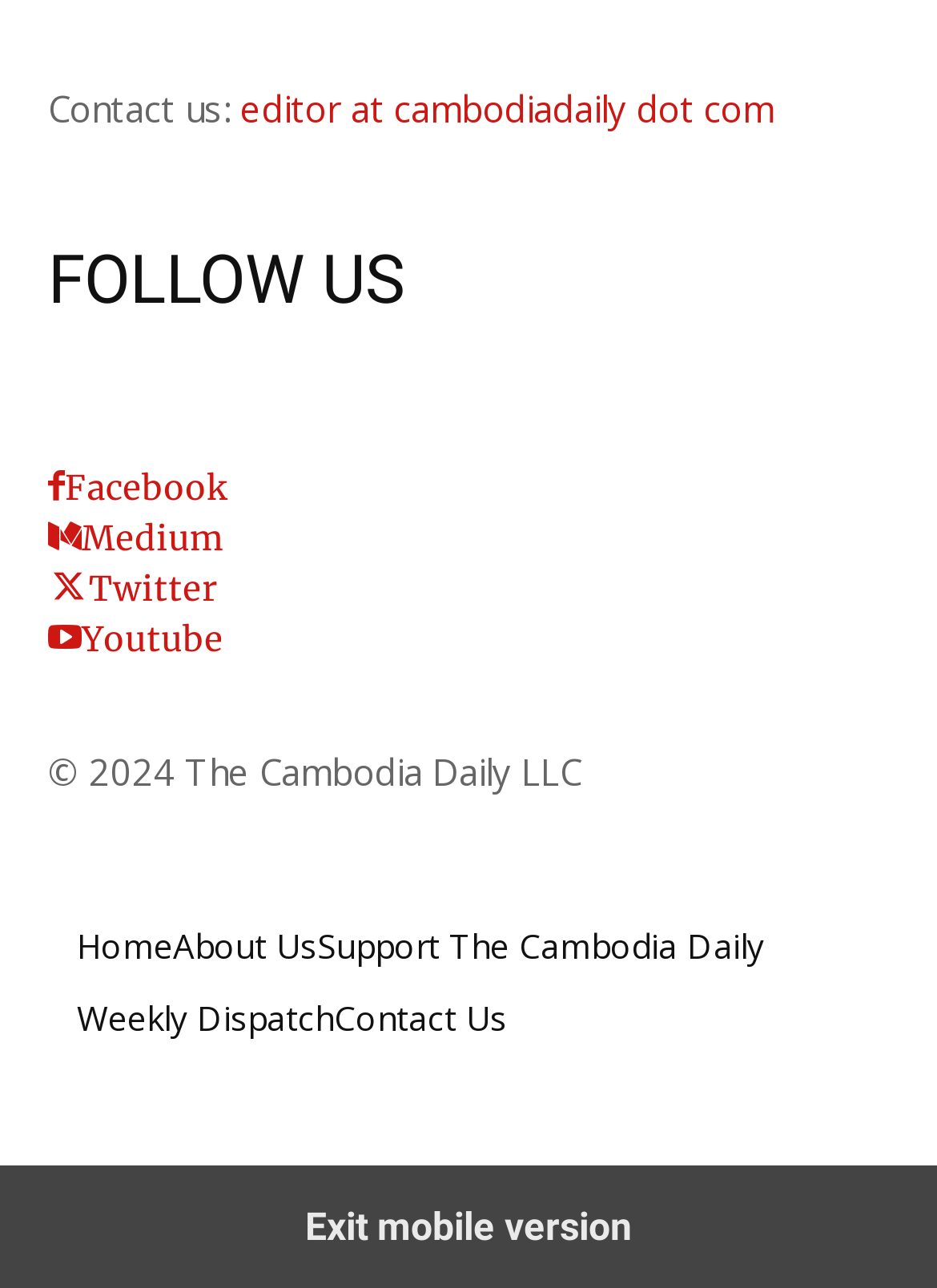Using floating point numbers between 0 and 1, provide the bounding box coordinates in the format (top-left x, top-left y, bottom-right x, bottom-right y). Locate the UI element described here: editor at cambodiadaily dot com

[0.256, 0.066, 0.826, 0.103]